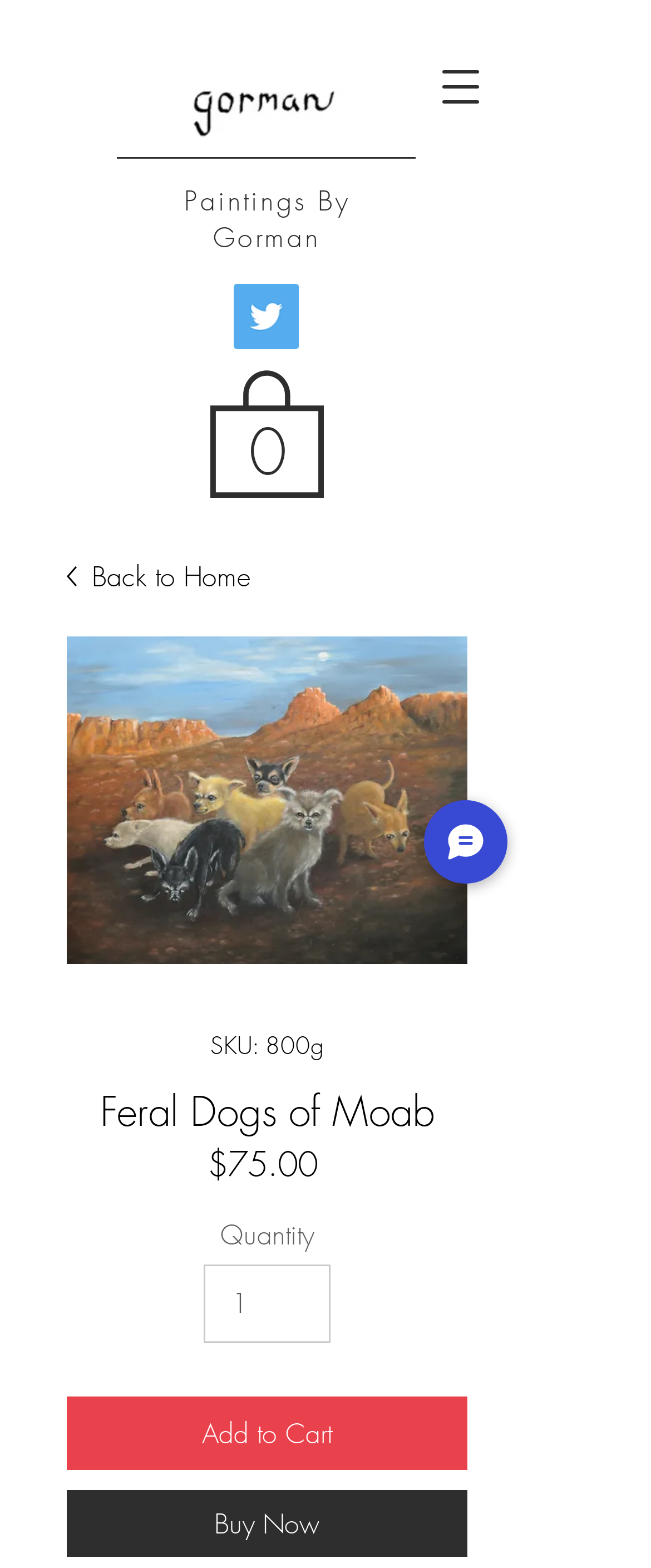Show the bounding box coordinates for the element that needs to be clicked to execute the following instruction: "Follow on Twitter". Provide the coordinates in the form of four float numbers between 0 and 1, i.e., [left, top, right, bottom].

[0.359, 0.181, 0.459, 0.223]